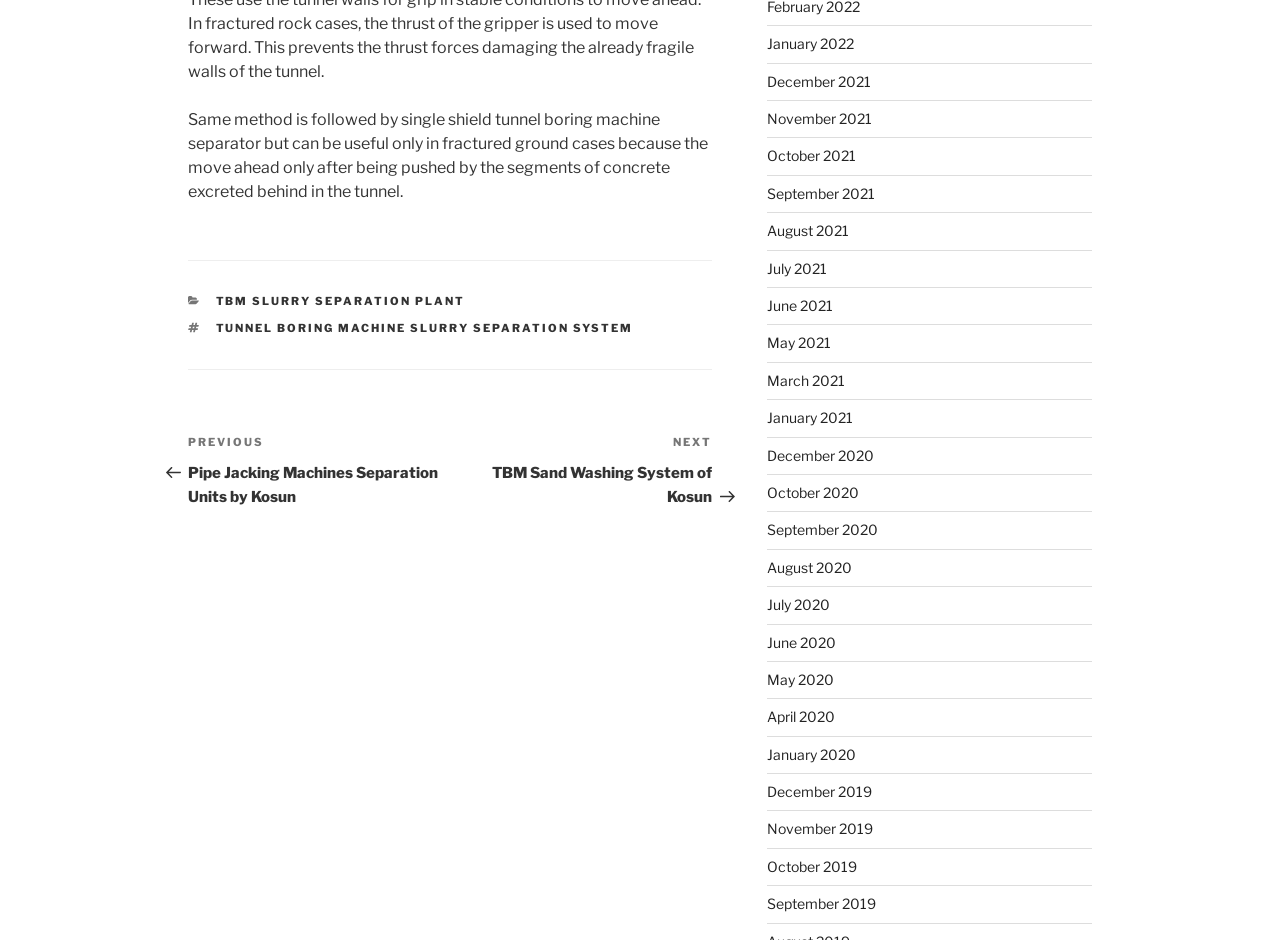Please predict the bounding box coordinates of the element's region where a click is necessary to complete the following instruction: "View Employment Opportunities". The coordinates should be represented by four float numbers between 0 and 1, i.e., [left, top, right, bottom].

None